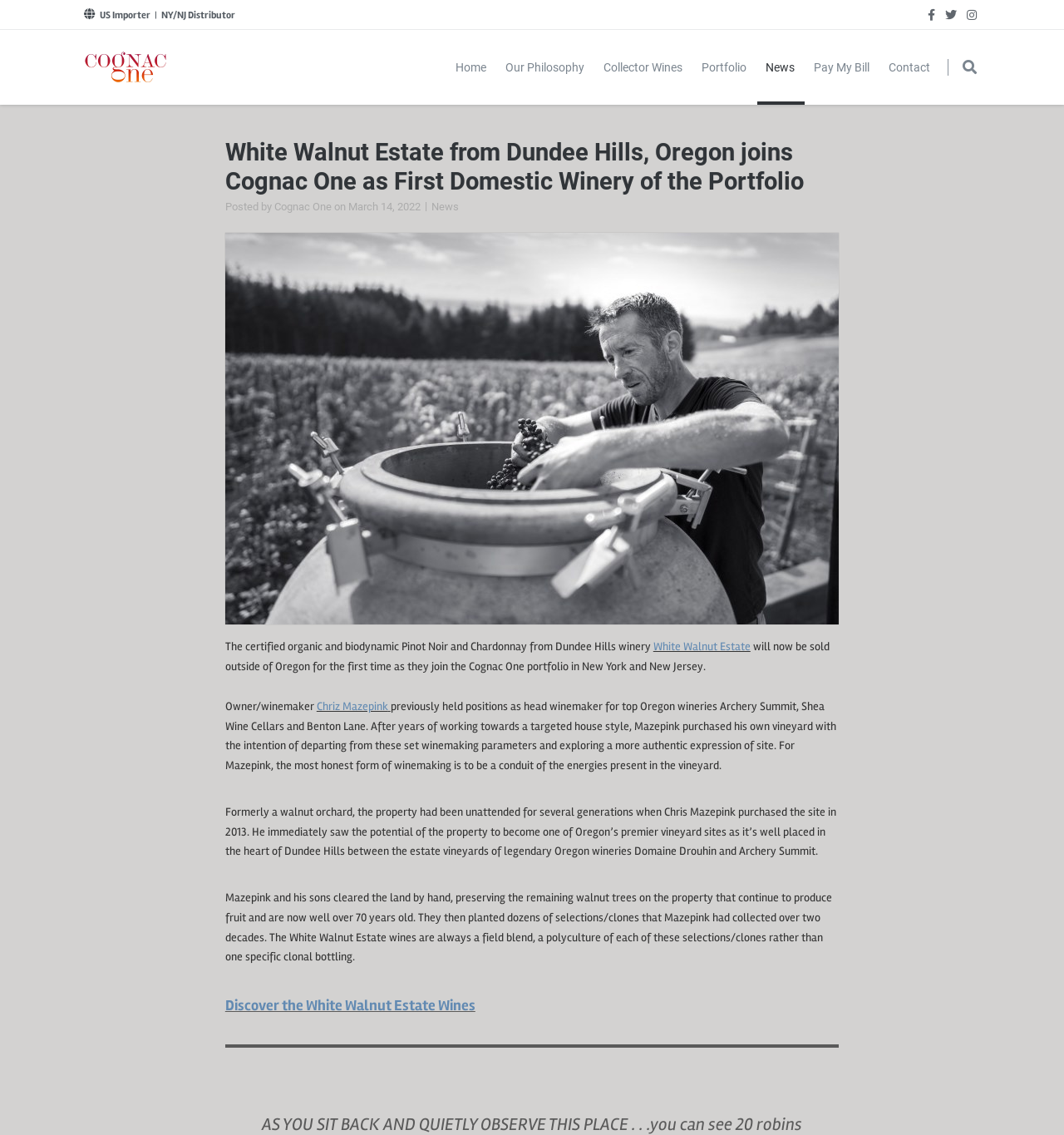Given the element description: "Portfolio", predict the bounding box coordinates of the UI element it refers to, using four float numbers between 0 and 1, i.e., [left, top, right, bottom].

[0.652, 0.026, 0.711, 0.092]